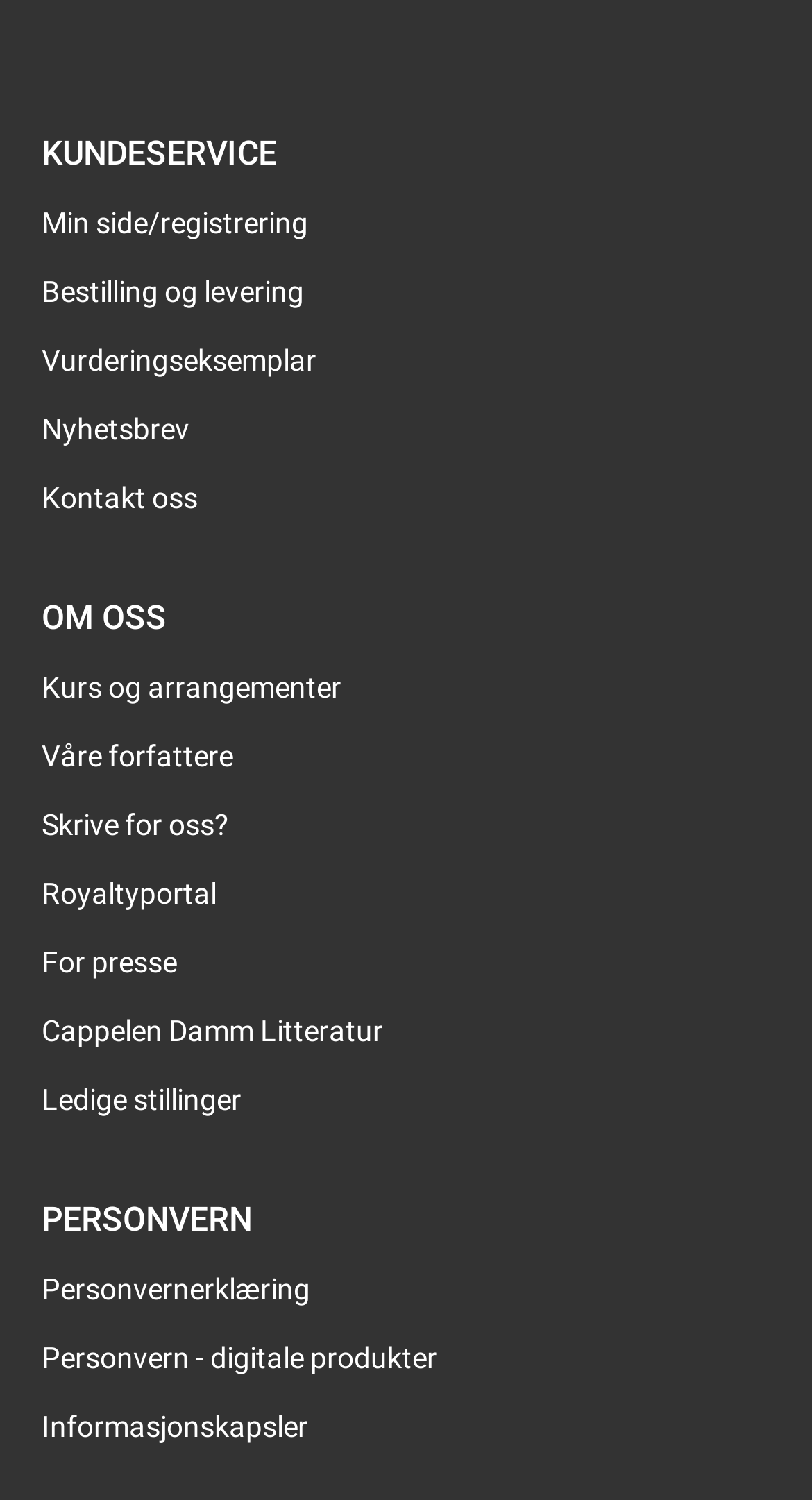From the element description April 2013, predict the bounding box coordinates of the UI element. The coordinates must be specified in the format (top-left x, top-left y, bottom-right x, bottom-right y) and should be within the 0 to 1 range.

None